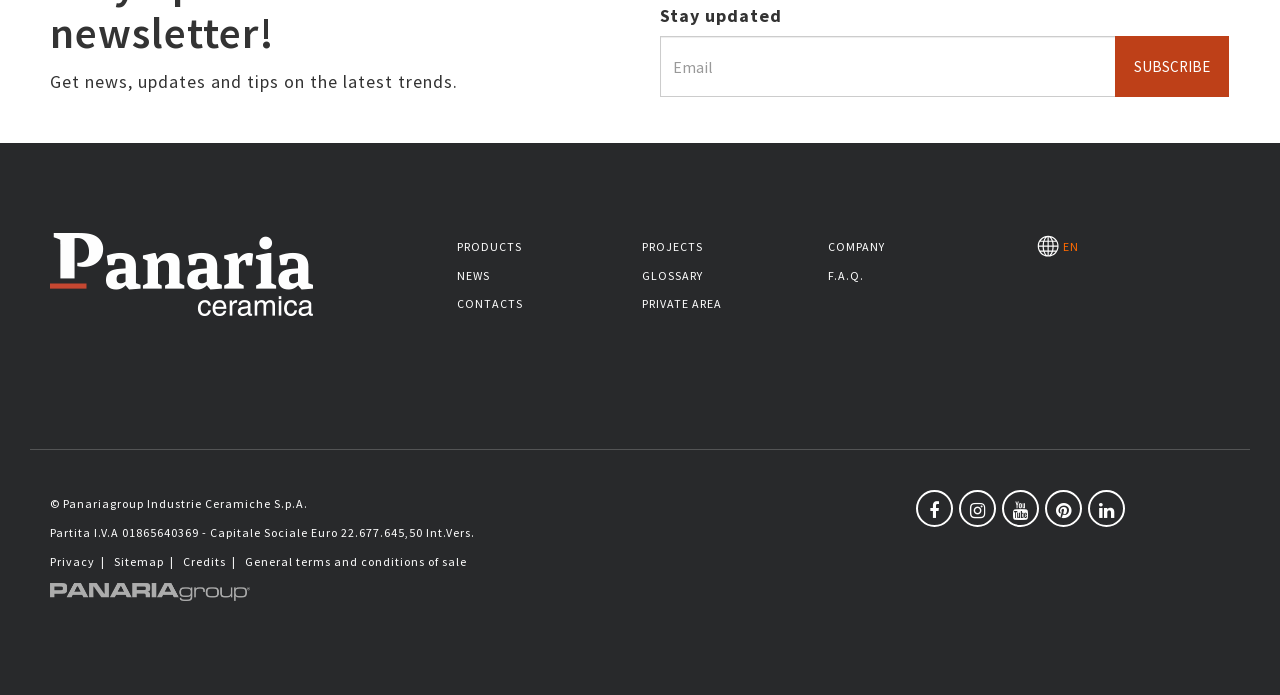What type of company is Panariagroup Industrie Ceramiche S.p.A.?
By examining the image, provide a one-word or phrase answer.

Ceramic industry